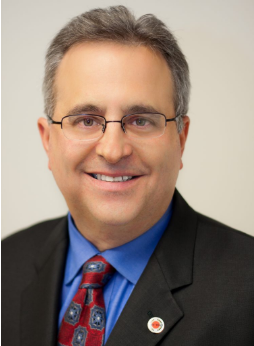What is the color of Michael's shirt?
Using the visual information, respond with a single word or phrase.

Blue